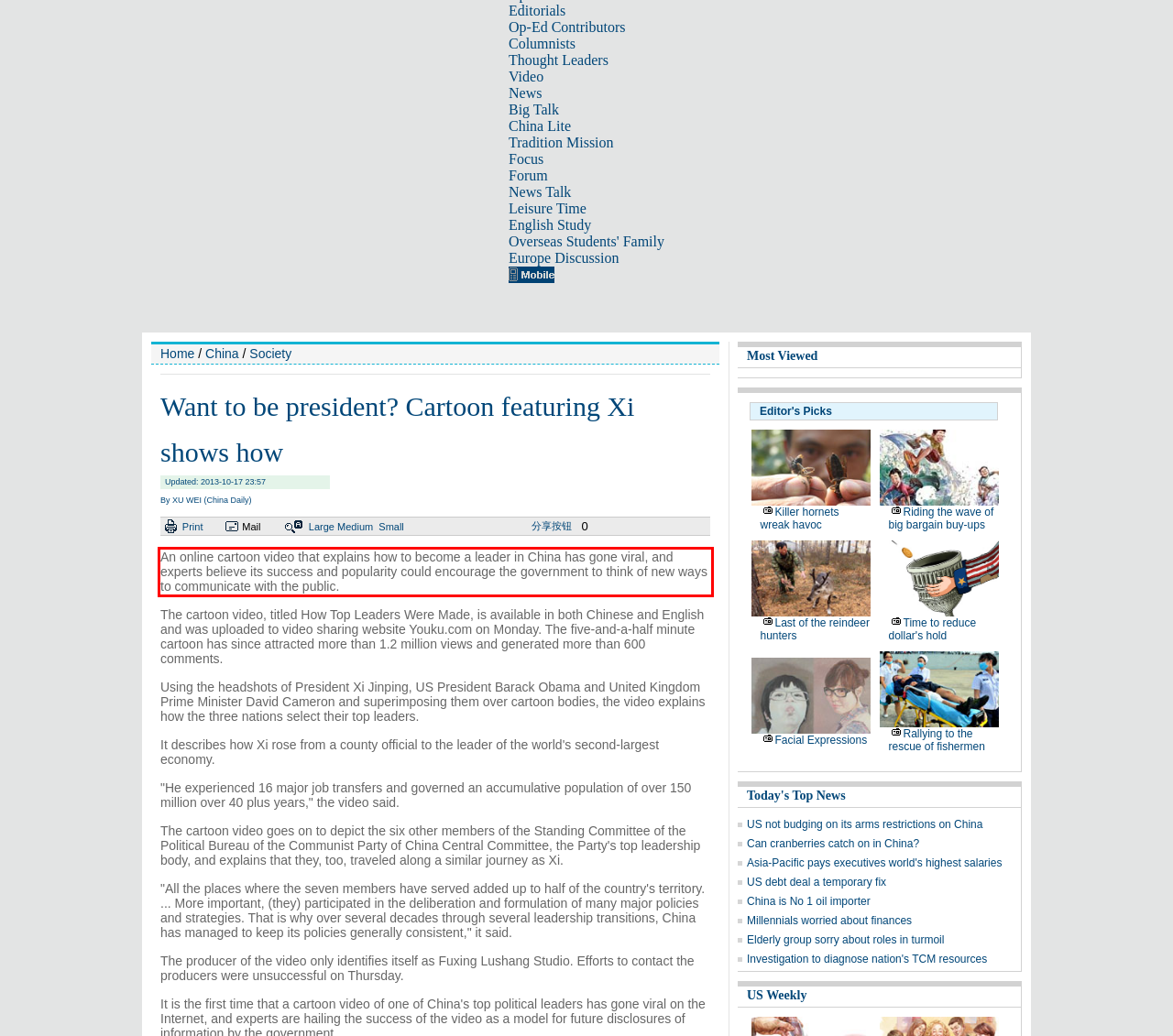You are looking at a screenshot of a webpage with a red rectangle bounding box. Use OCR to identify and extract the text content found inside this red bounding box.

An online cartoon video that explains how to become a leader in China has gone viral, and experts believe its success and popularity could encourage the government to think of new ways to communicate with the public.